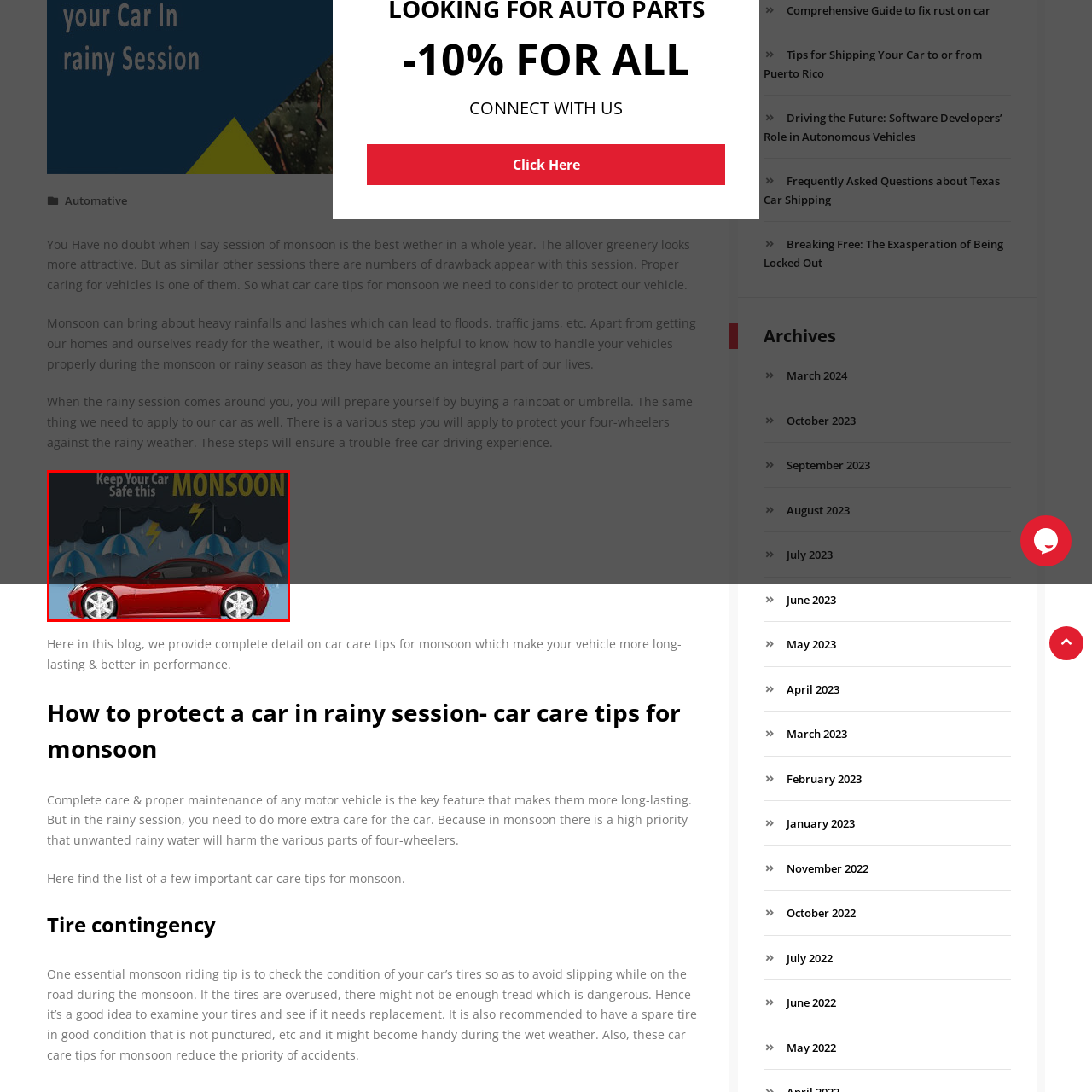Inspect the image outlined in red and answer succinctly: What is the main message conveyed by the image?

Car safety during monsoon